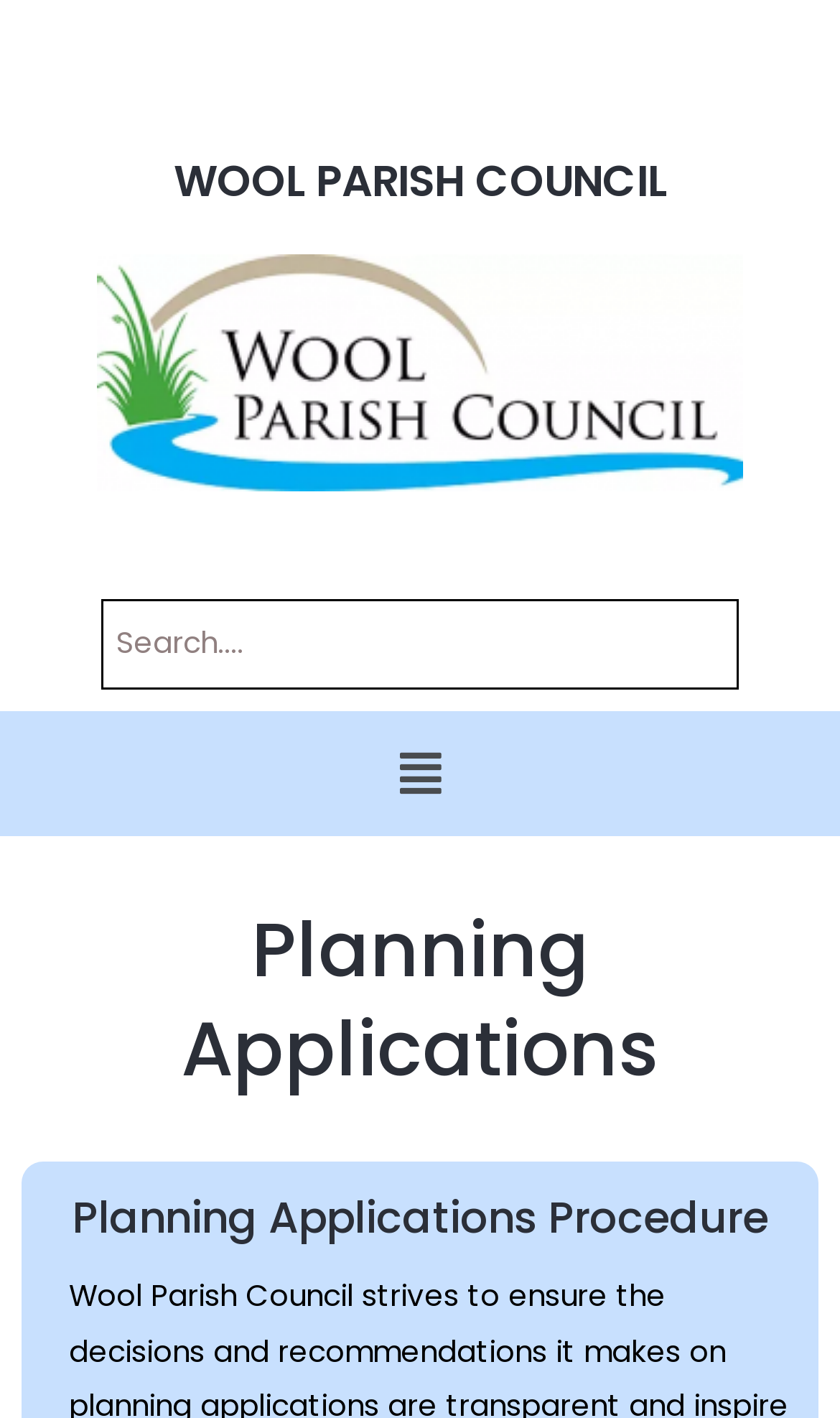What is the orientation of the tab list?
Answer the question based on the image using a single word or a brief phrase.

Horizontal